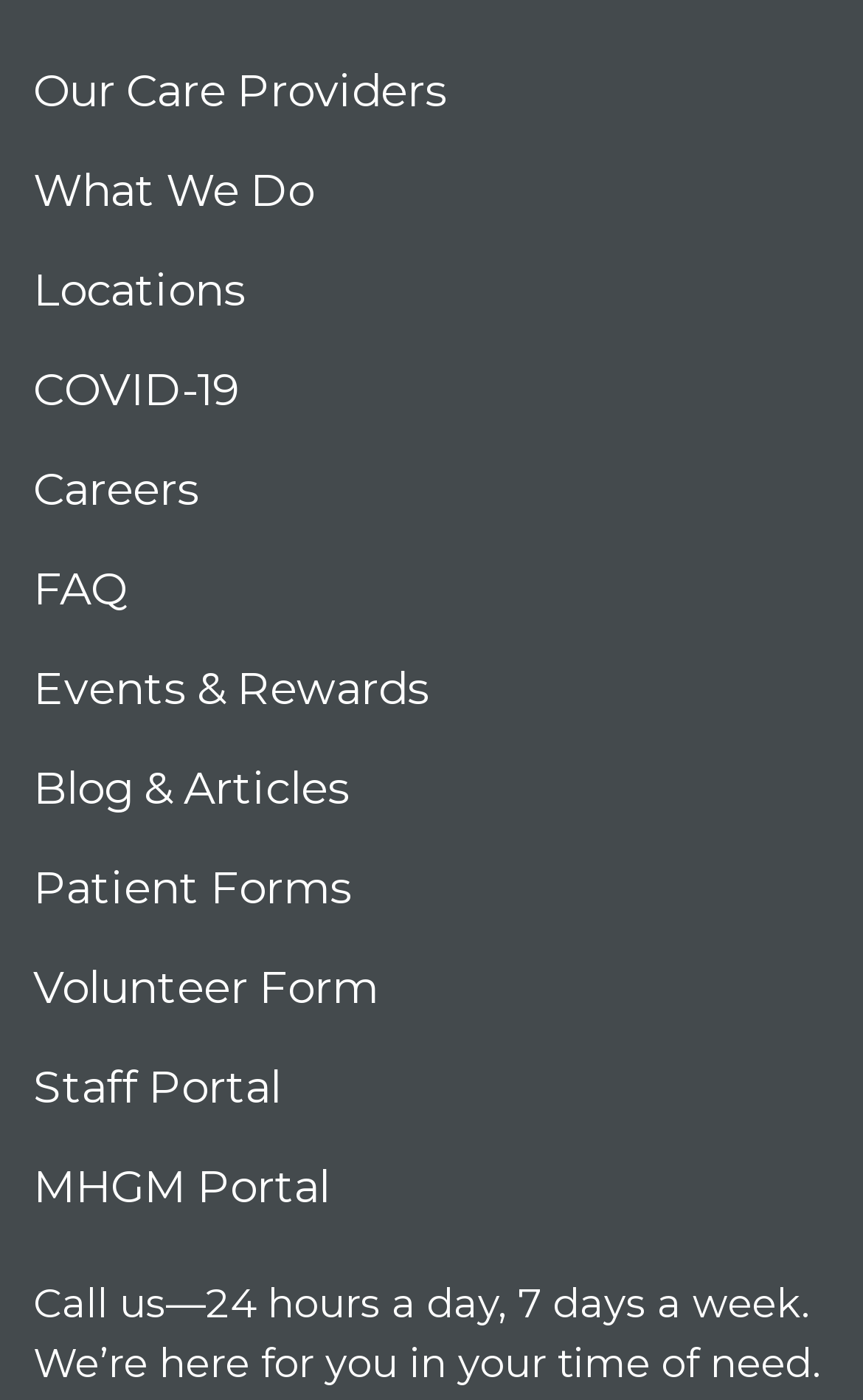Locate the bounding box coordinates of the clickable region to complete the following instruction: "View care providers."

[0.038, 0.017, 0.962, 0.088]